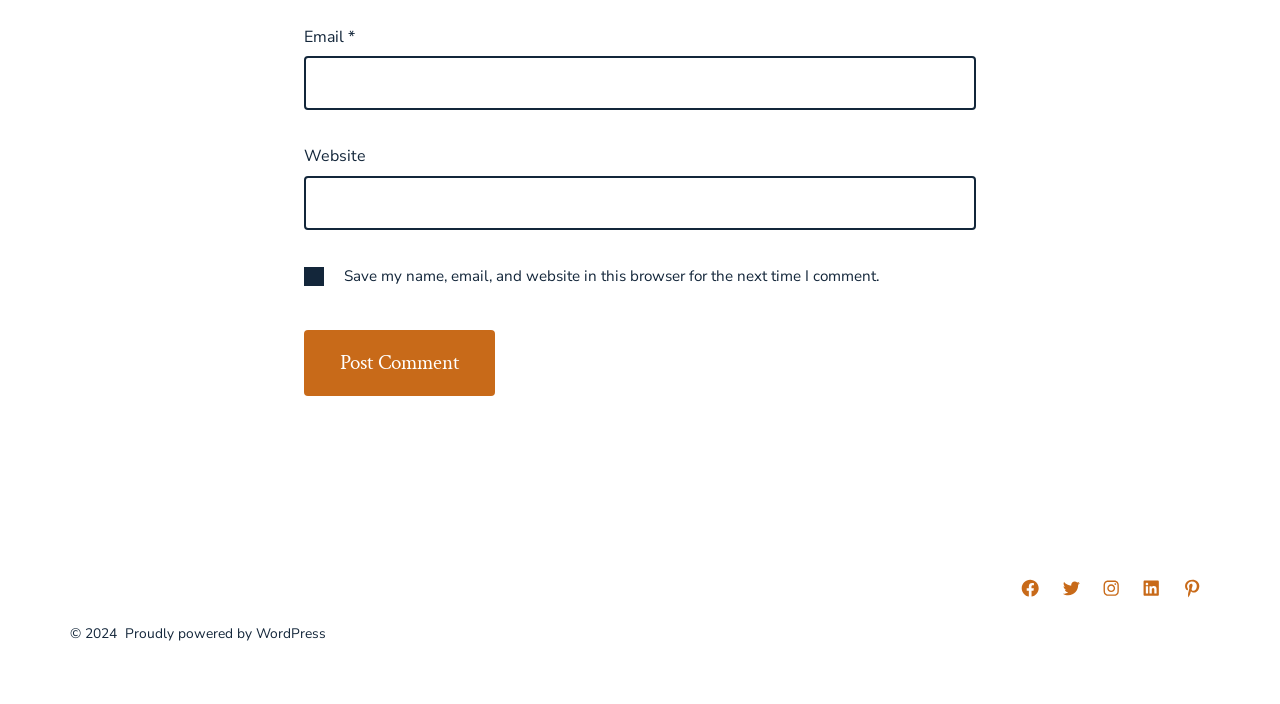Identify the bounding box coordinates of the region I need to click to complete this instruction: "Input website URL".

[0.238, 0.25, 0.762, 0.327]